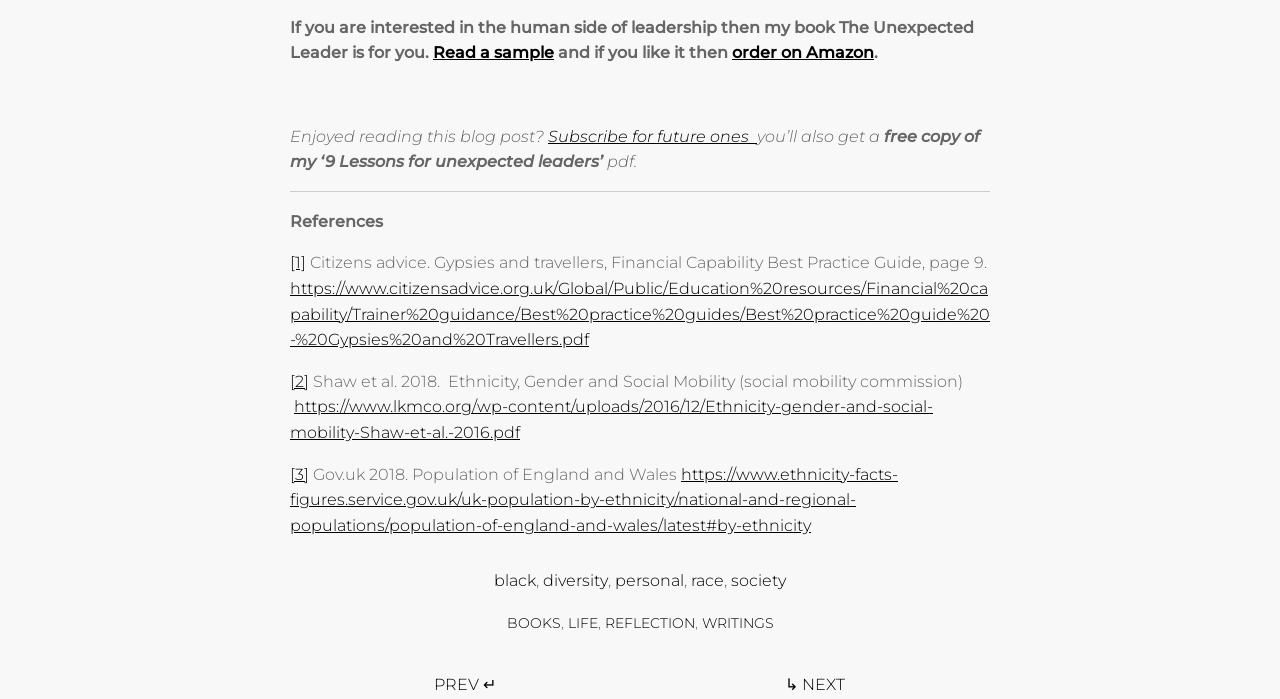What is the topic of the webpage?
Based on the content of the image, thoroughly explain and answer the question.

The webpage appears to be discussing topics related to race and diversity, as indicated by the links and text on the page, including 'black', 'diversity', 'personal', 'race', and 'society'.